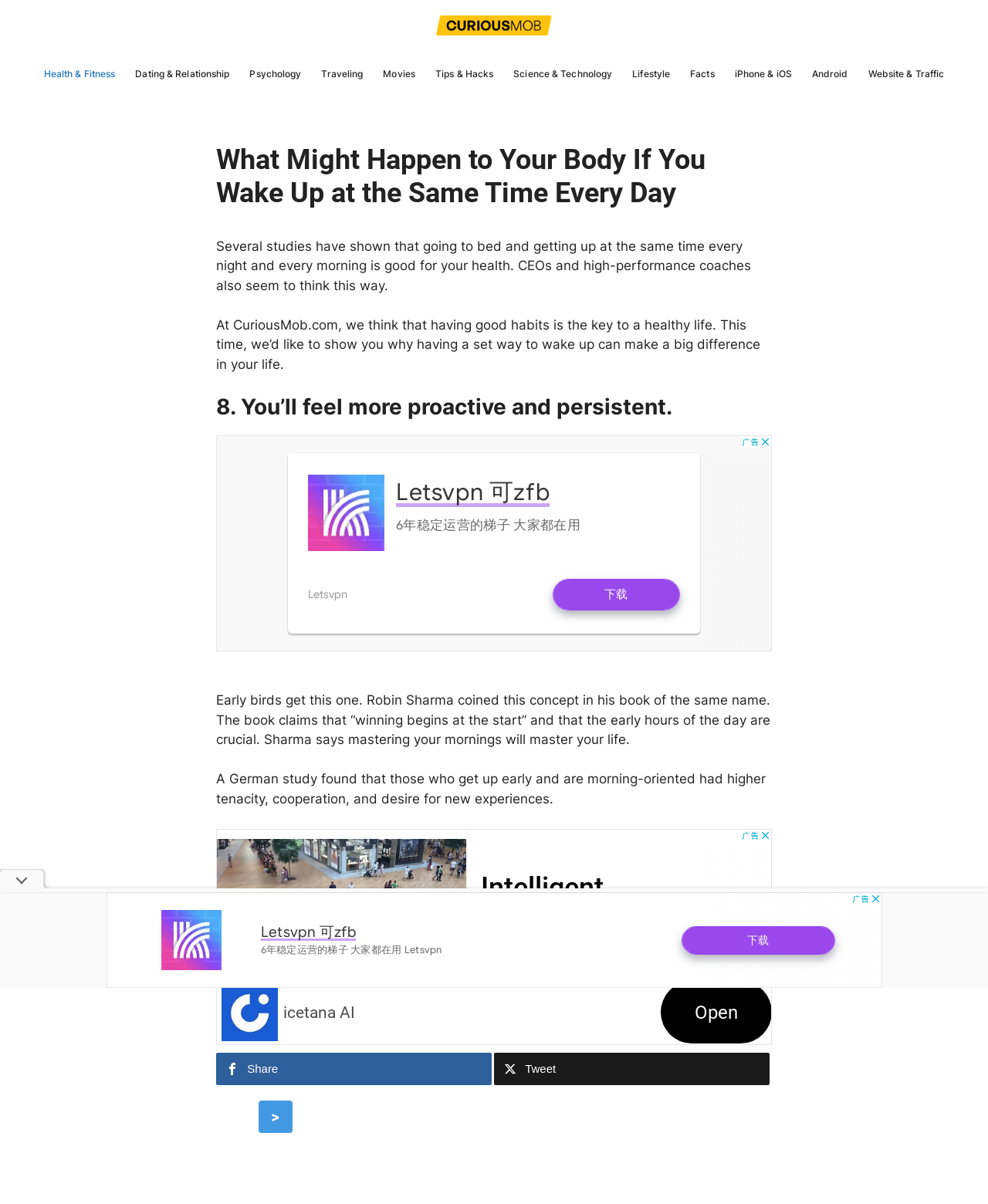Find the bounding box coordinates for the area that should be clicked to accomplish the instruction: "Request a Demo".

None